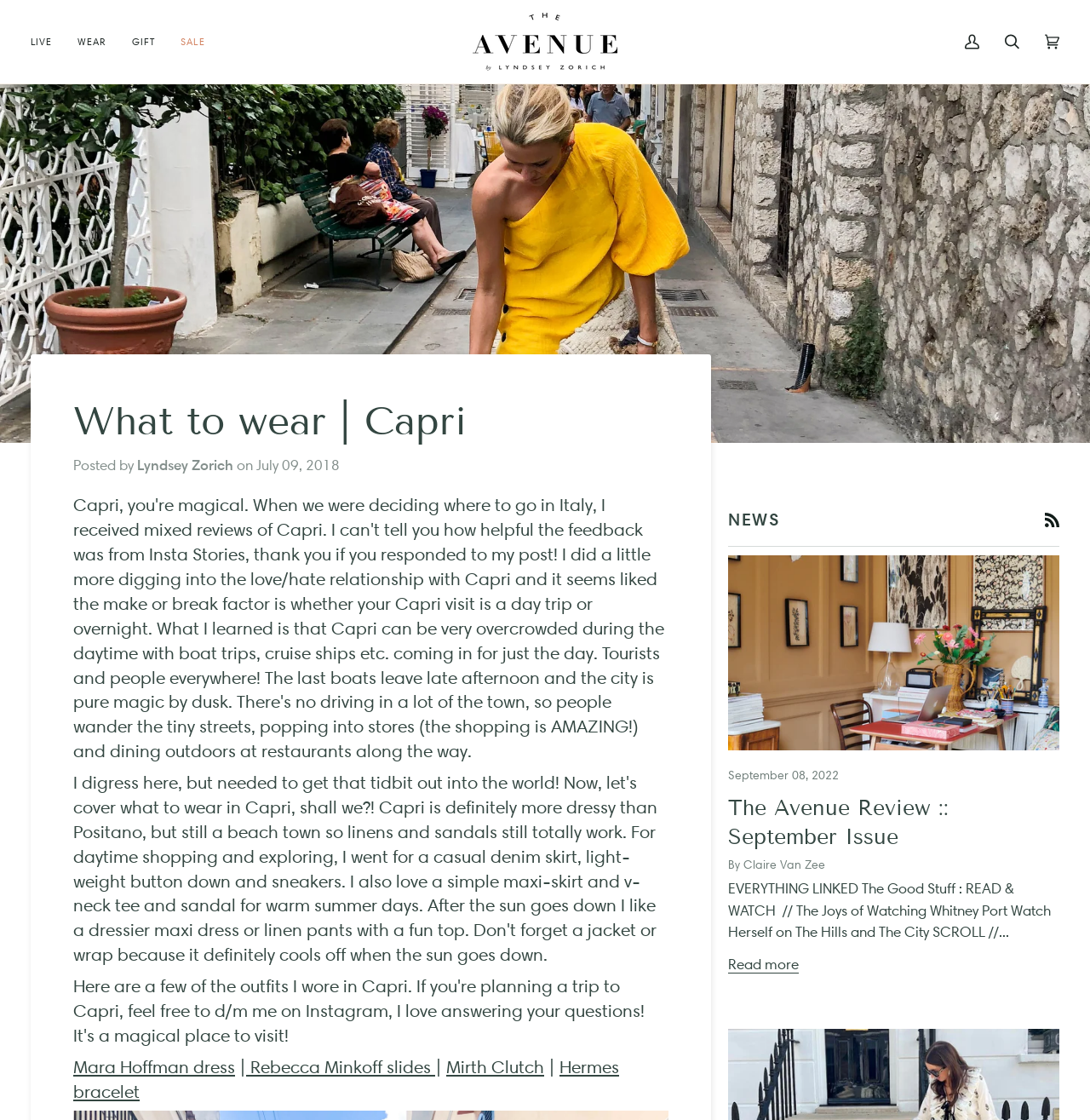Please find the bounding box coordinates of the element that needs to be clicked to perform the following instruction: "Read more about The Avenue Review". The bounding box coordinates should be four float numbers between 0 and 1, represented as [left, top, right, bottom].

[0.668, 0.853, 0.733, 0.868]